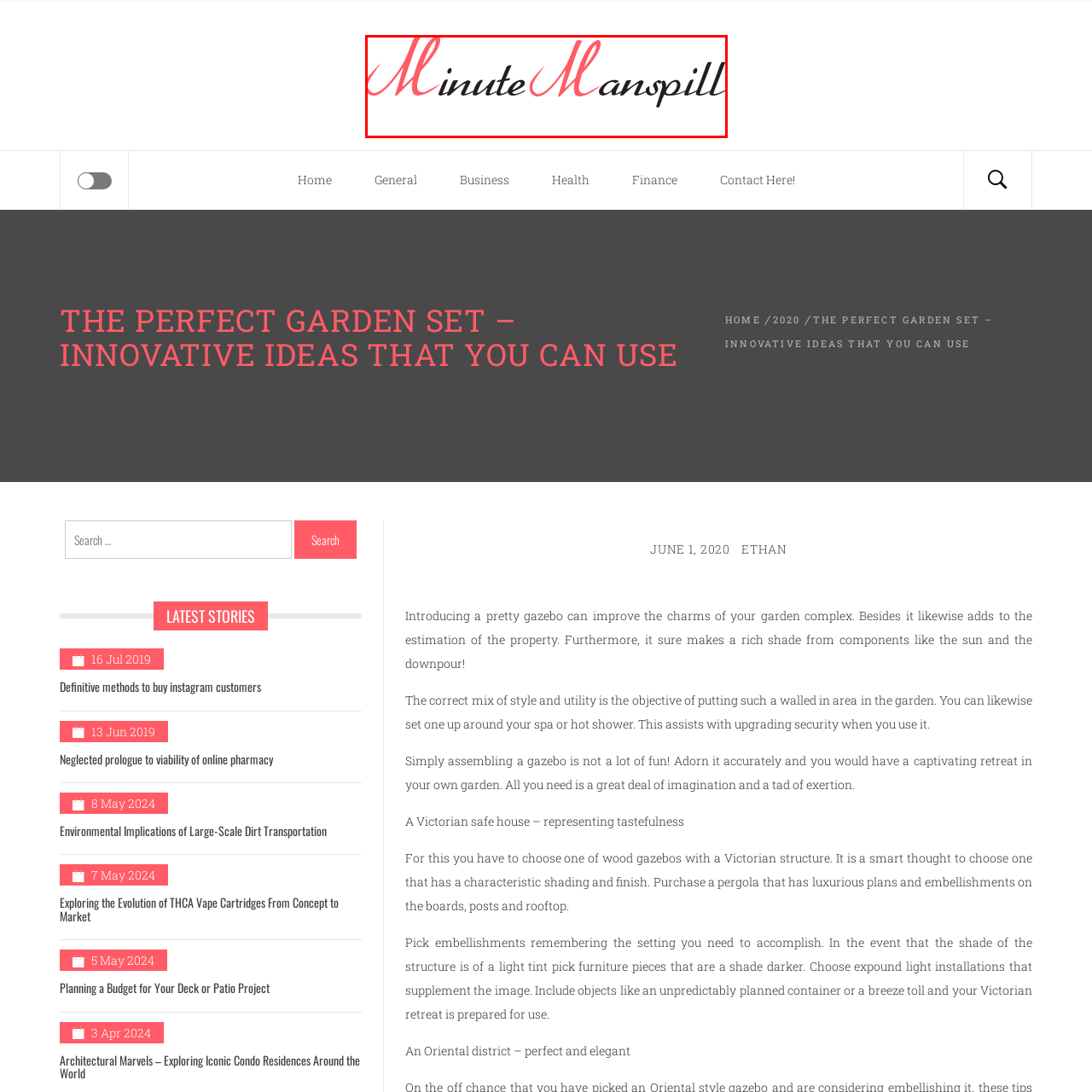Analyze the content inside the red-marked area, What is the theme of the accompanying article? Answer using only one word or a concise phrase.

Gardening concepts and inspirations